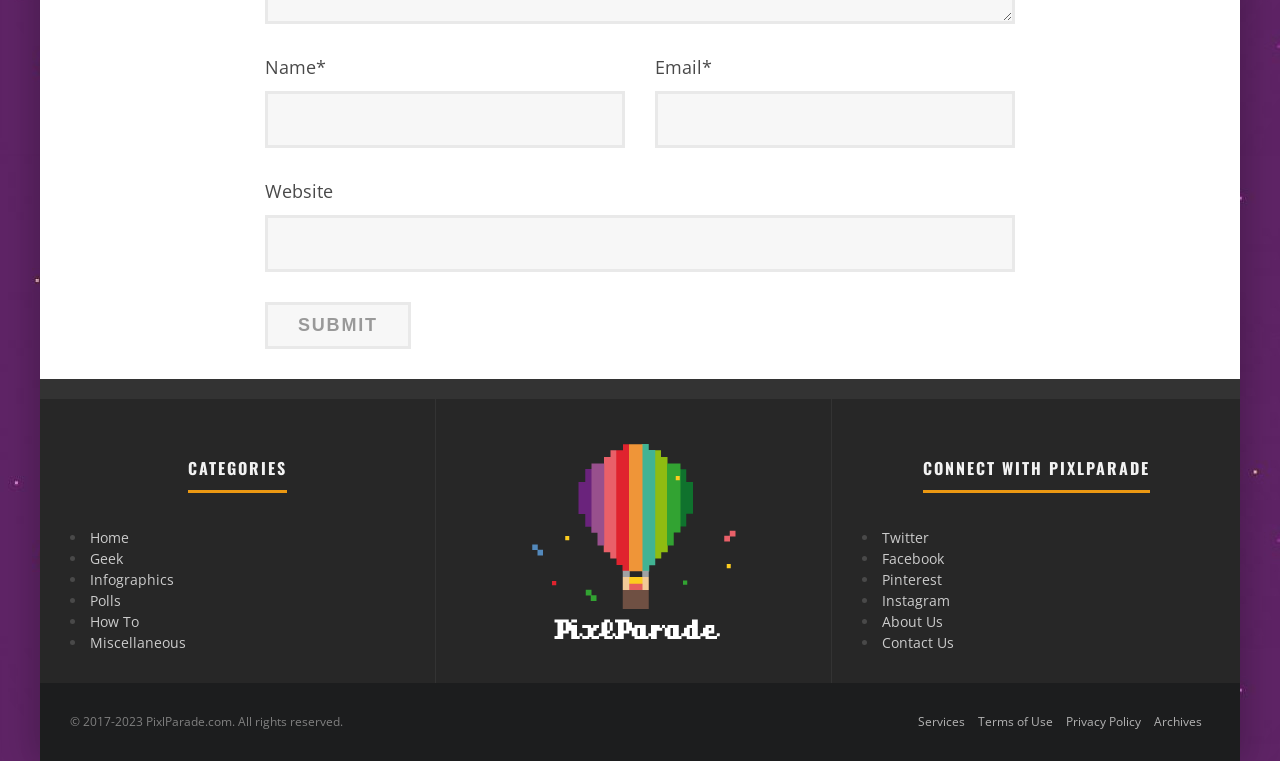Identify the bounding box coordinates for the element you need to click to achieve the following task: "Read the Terms of Use". Provide the bounding box coordinates as four float numbers between 0 and 1, in the form [left, top, right, bottom].

[0.764, 0.936, 0.823, 0.959]